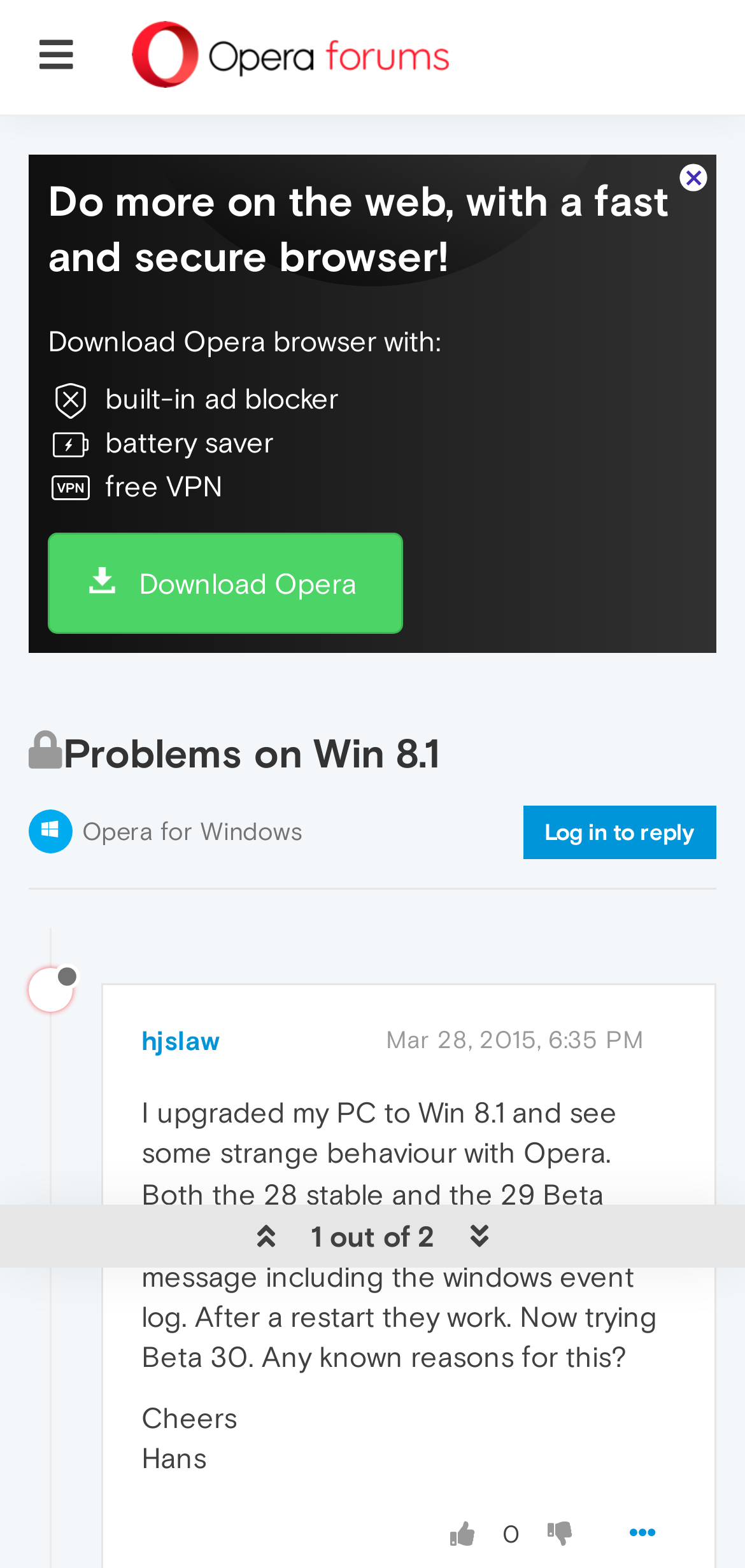What is the topic of the post?
Please provide a comprehensive answer based on the information in the image.

The topic of the post can be inferred from the heading ' Problems on Win 8.1' which appears on the page, indicating that the post is about issues with Opera on Windows 8.1.